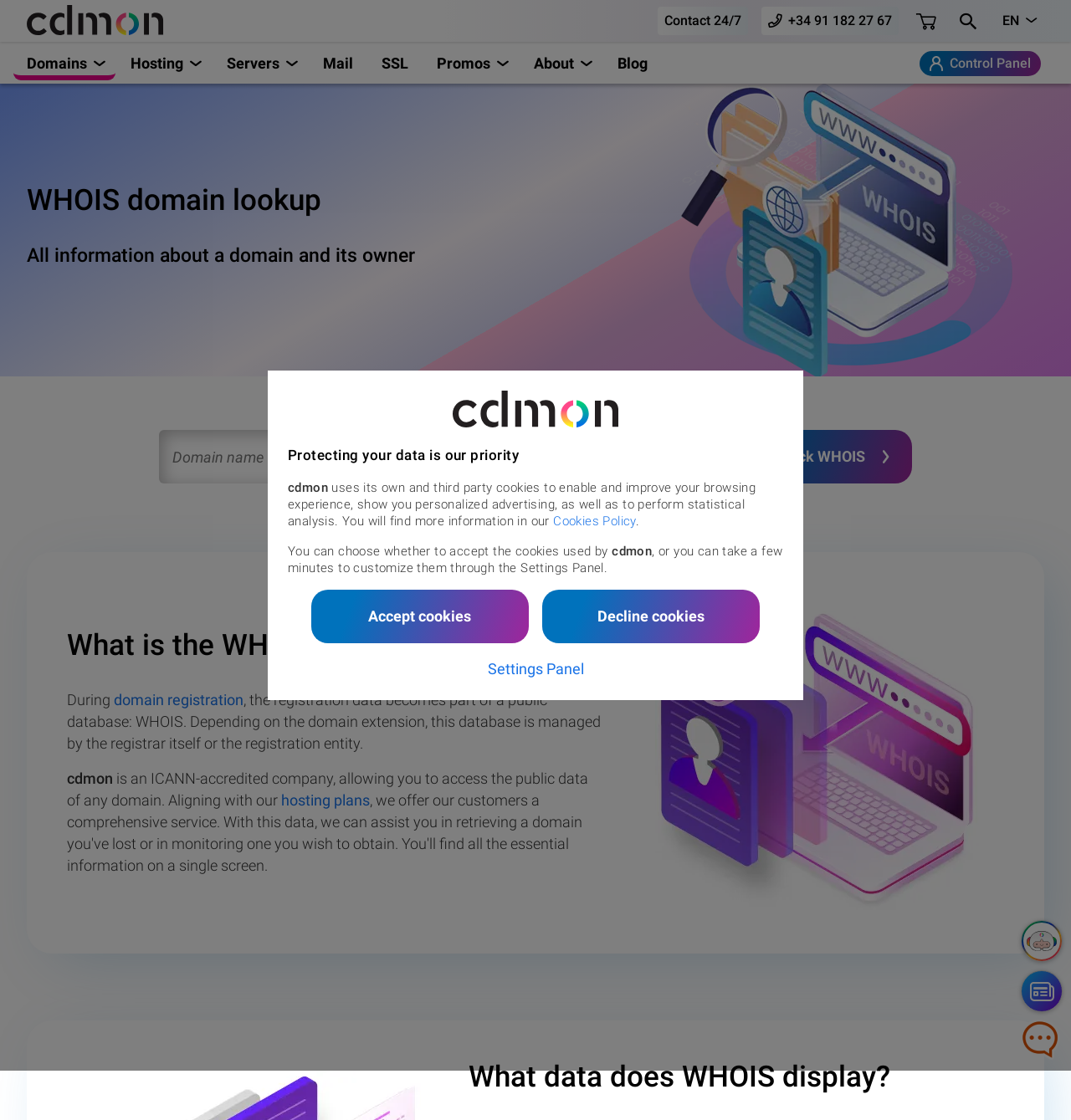Using the provided description: "Mail", find the bounding box coordinates of the corresponding UI element. The output should be four float numbers between 0 and 1, in the format [left, top, right, bottom].

[0.289, 0.042, 0.342, 0.072]